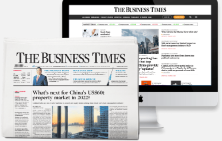Describe all the elements in the image with great detail.

The image showcases "The Business Times," a prominent financial daily. It features a stylized representation of the newspaper, positioned in the foreground, alongside an image of its digital platform displayed on a desktop computer in the background. This visual juxtaposition highlights the publication's commitment to both traditional print and modern online news delivery. The image represents the newspaper's branding and serves as an invitation for viewers to engage with its content, reflected in the tagline beneath the newspaper showcasing current economic insights and articles relevant to business and finance.